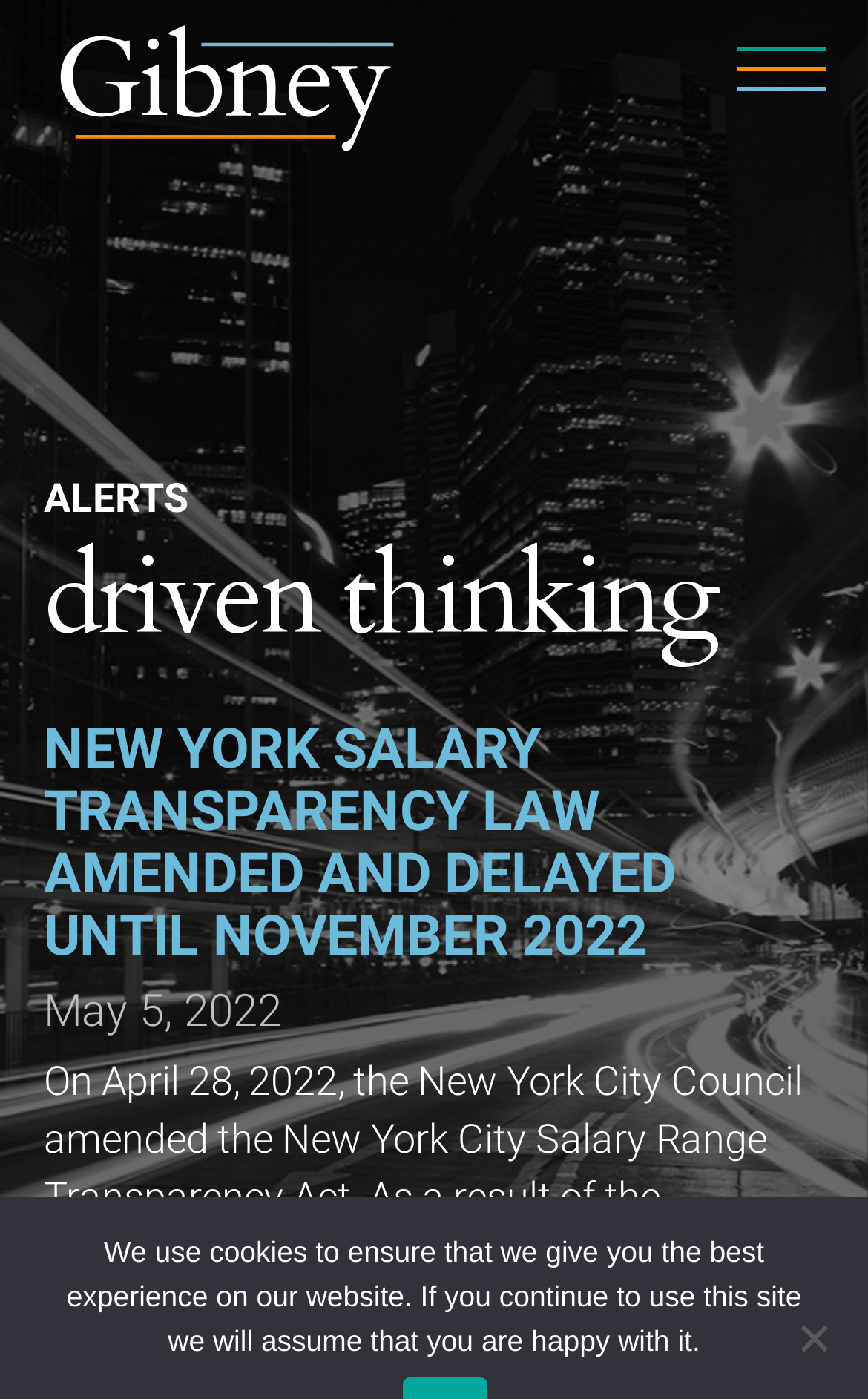How many headings are there on the webpage?
Refer to the image and provide a one-word or short phrase answer.

3